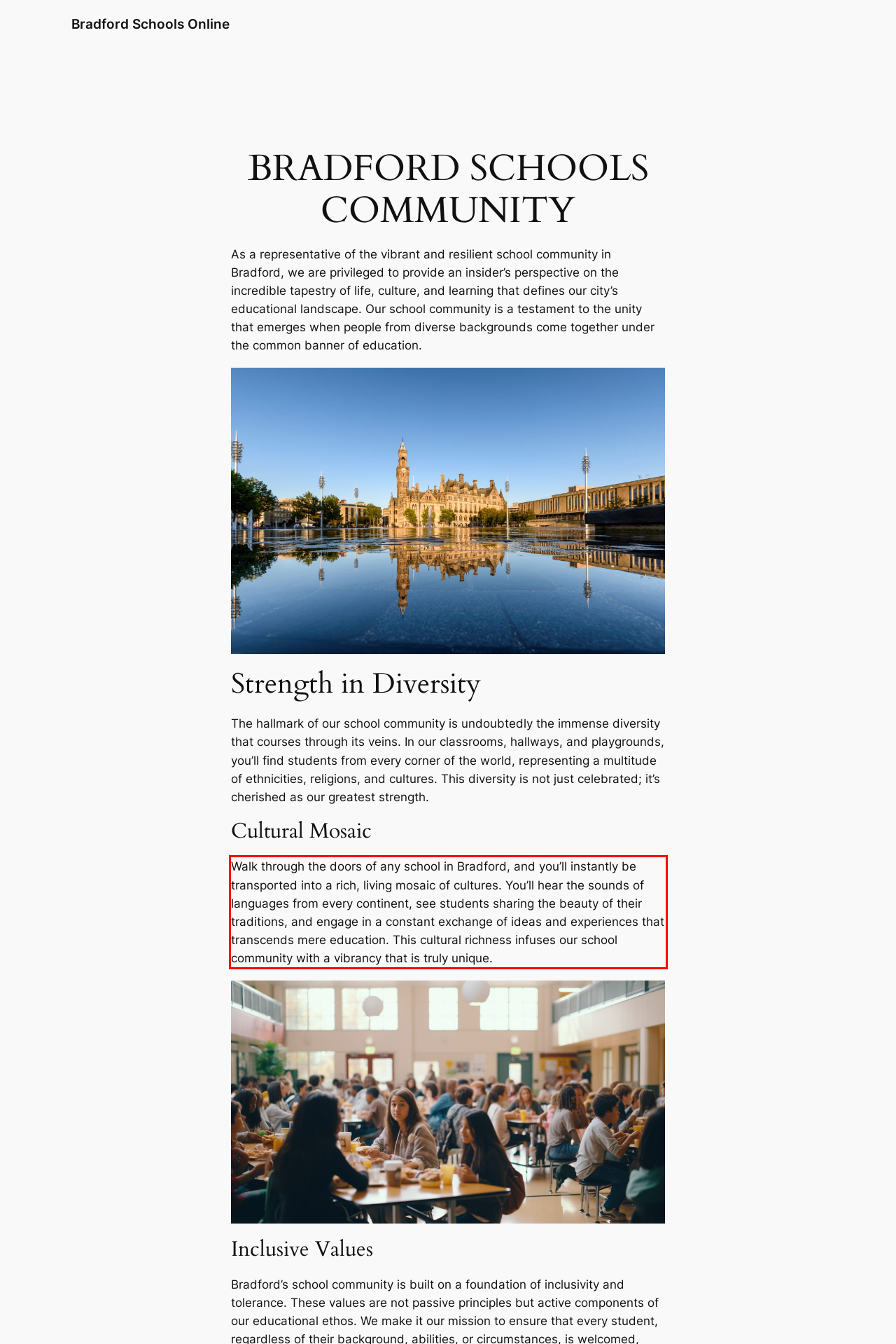Identify the red bounding box in the webpage screenshot and perform OCR to generate the text content enclosed.

Walk through the doors of any school in Bradford, and you’ll instantly be transported into a rich, living mosaic of cultures. You’ll hear the sounds of languages from every continent, see students sharing the beauty of their traditions, and engage in a constant exchange of ideas and experiences that transcends mere education. This cultural richness infuses our school community with a vibrancy that is truly unique.